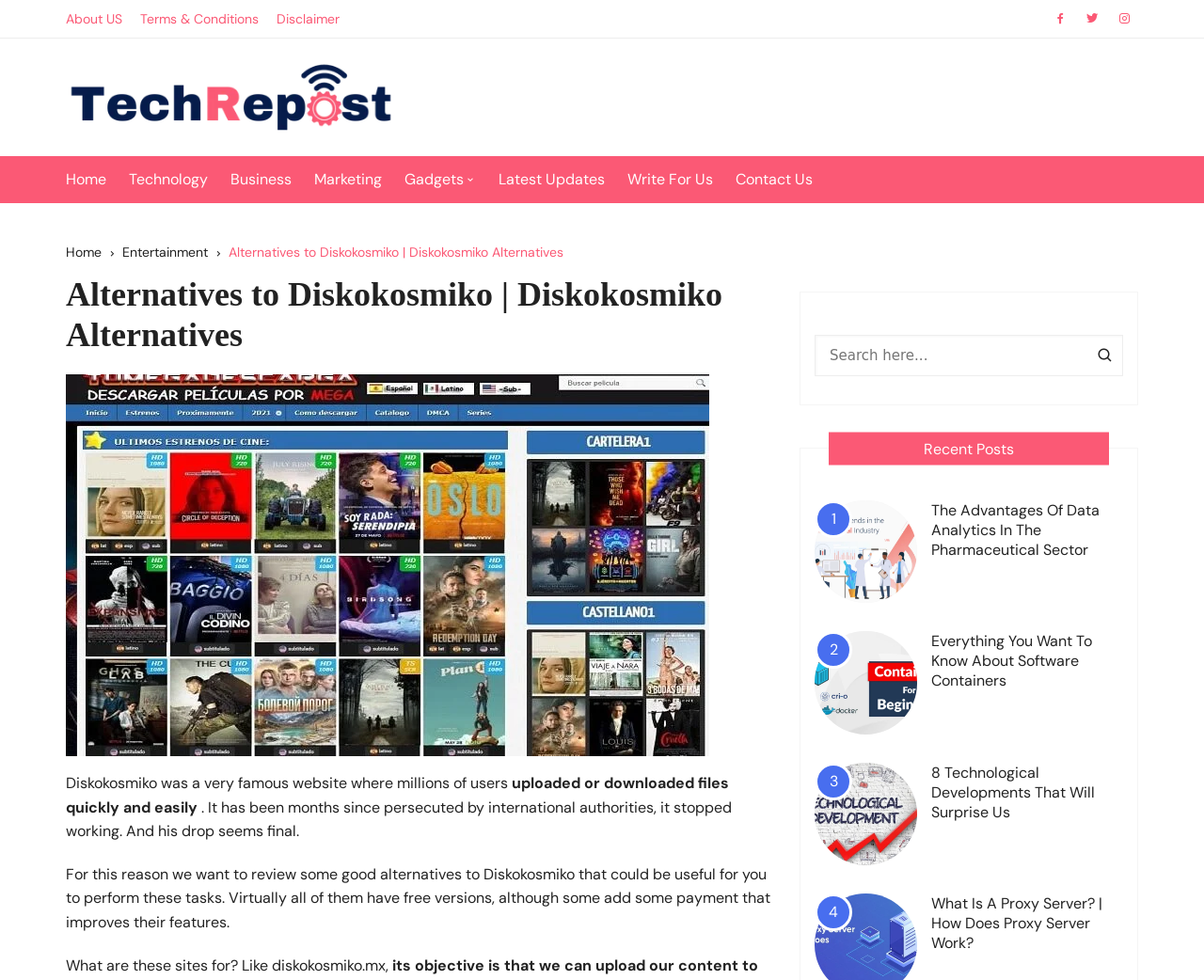Answer briefly with one word or phrase:
How many recent posts are displayed on the webpage?

4